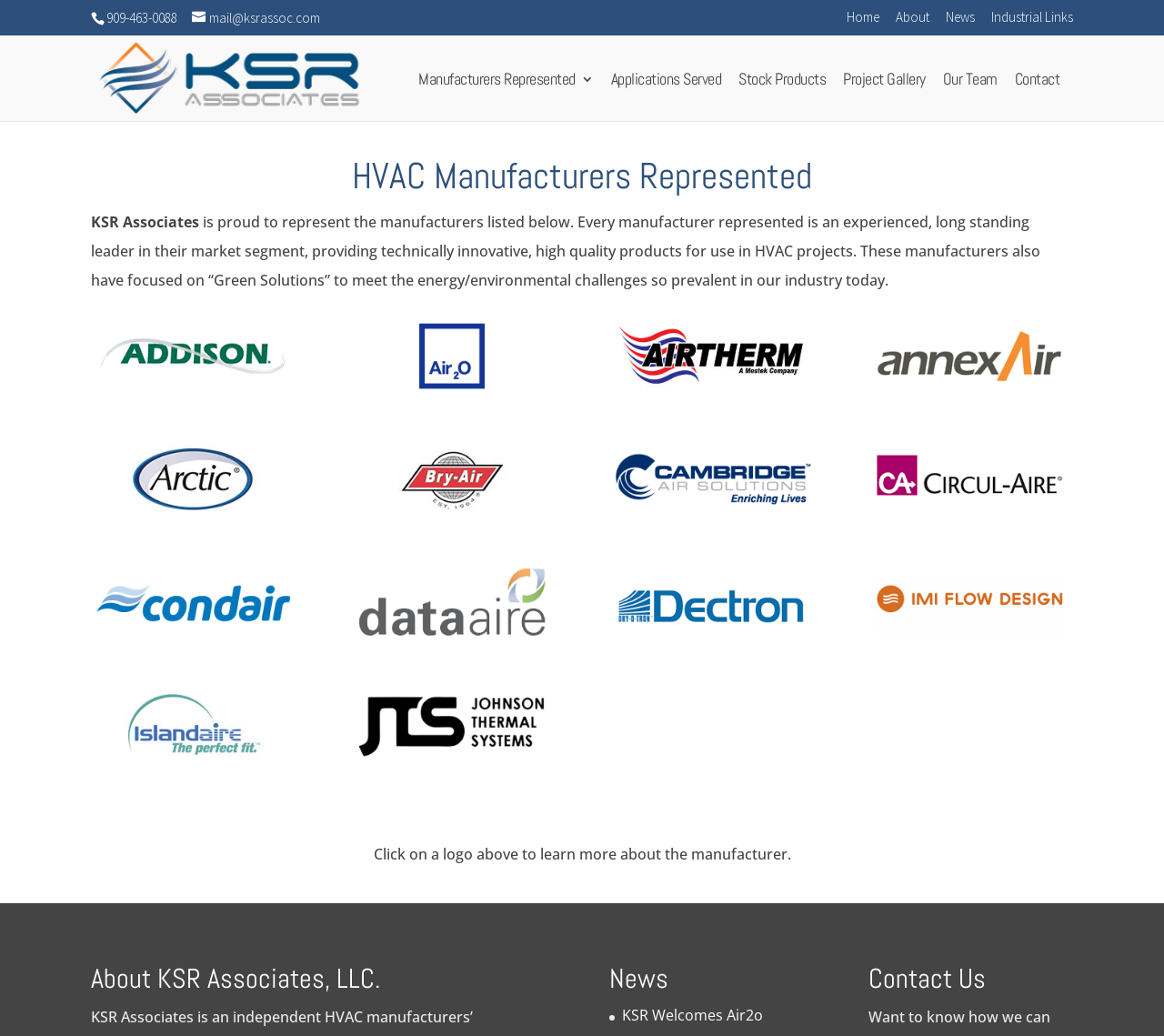Identify the bounding box coordinates for the UI element described as: "KSR Welcomes Air2o". The coordinates should be provided as four floats between 0 and 1: [left, top, right, bottom].

[0.534, 0.97, 0.655, 0.99]